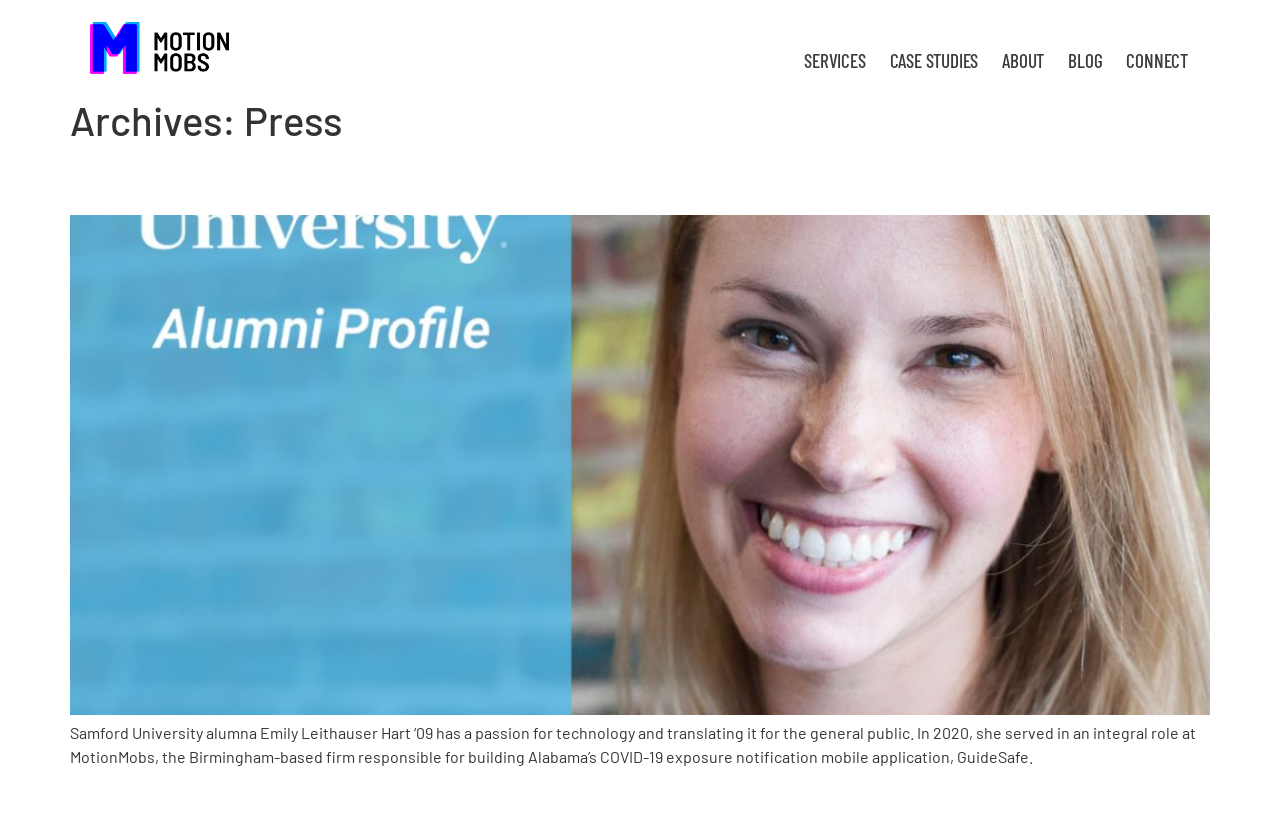From the given element description: "Case Studies", find the bounding box for the UI element. Provide the coordinates as four float numbers between 0 and 1, in the order [left, top, right, bottom].

[0.686, 0.047, 0.774, 0.103]